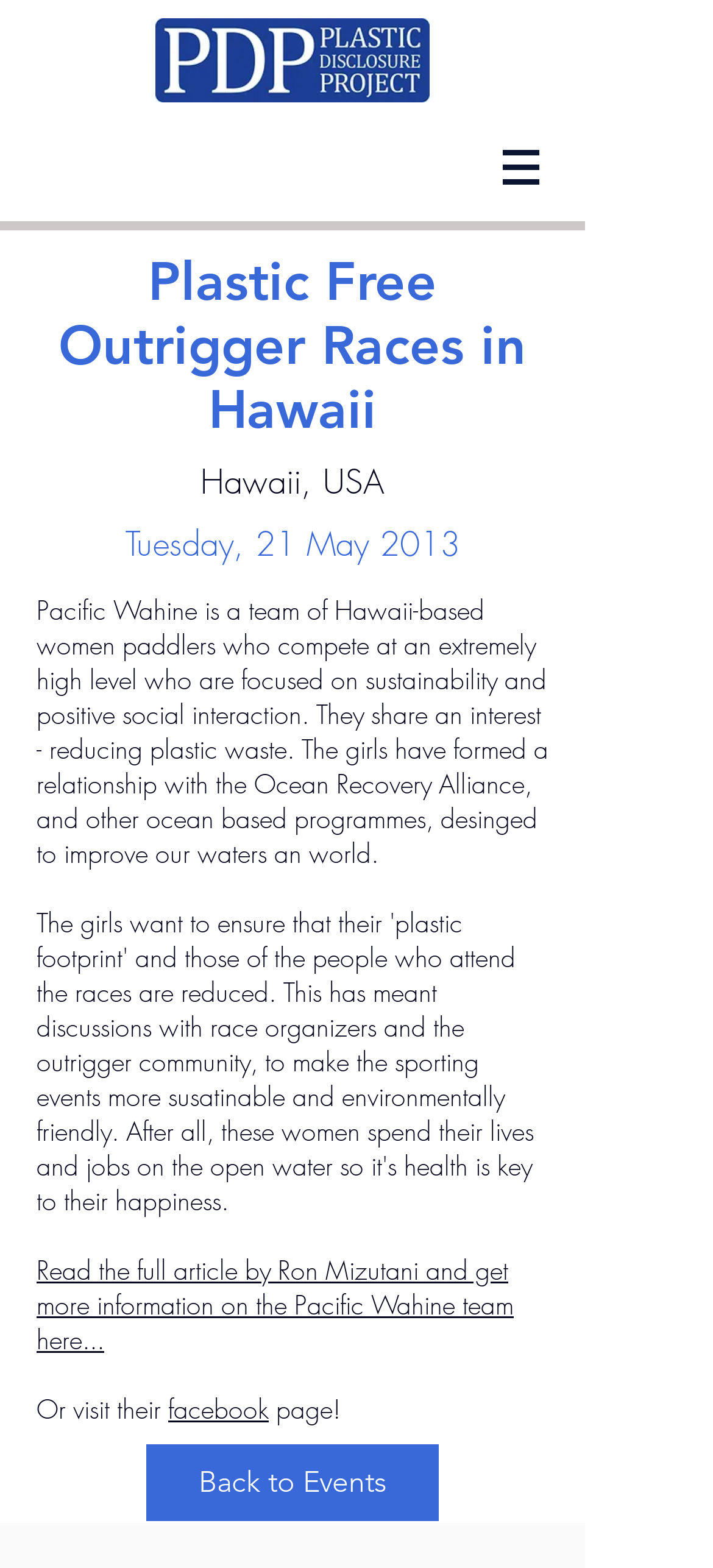Please find the bounding box coordinates in the format (top-left x, top-left y, bottom-right x, bottom-right y) for the given element description. Ensure the coordinates are floating point numbers between 0 and 1. Description: name="input_5" placeholder="Email"

None